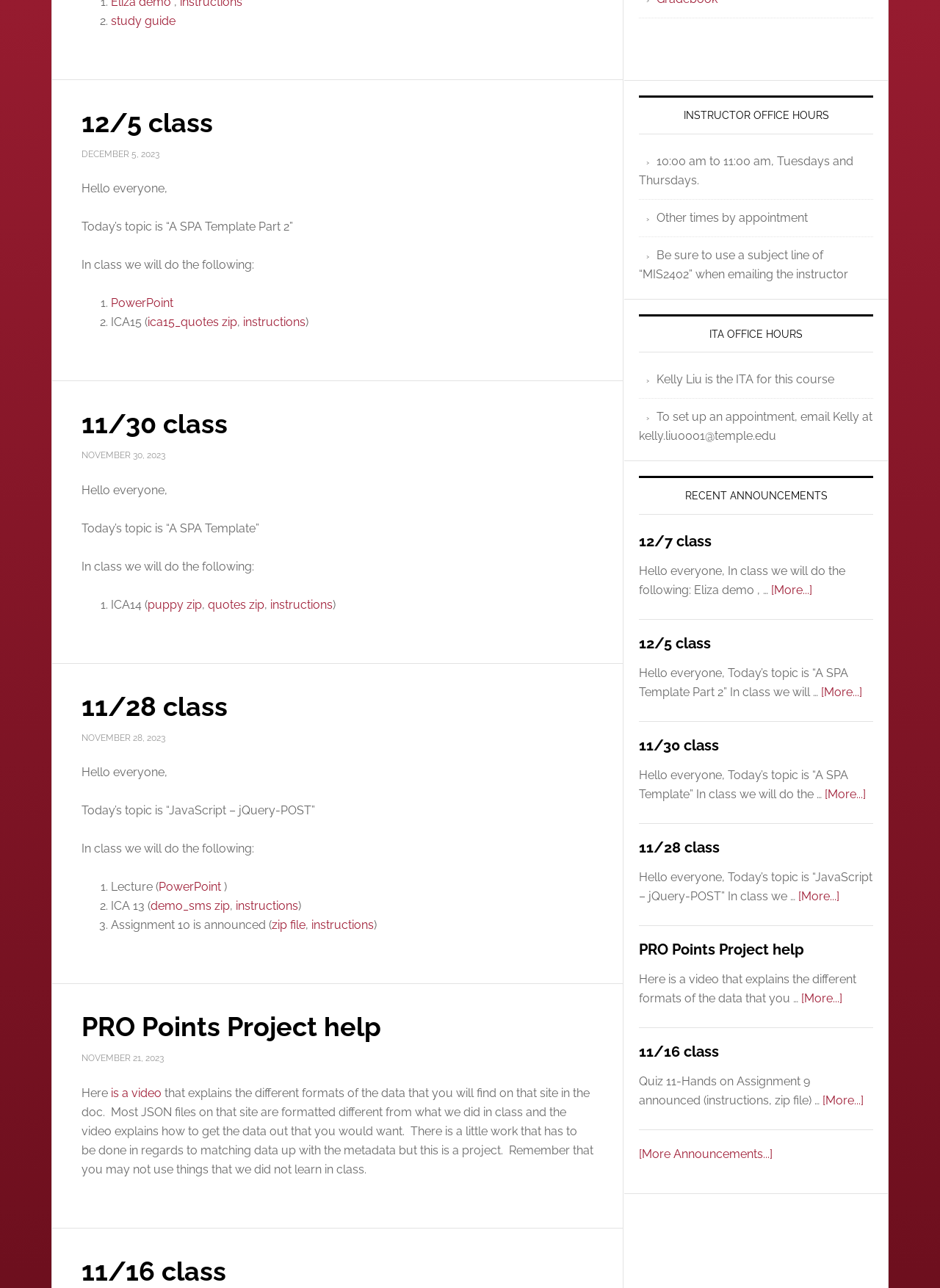Given the element description "michelle@aspirehiring.ca", identify the bounding box of the corresponding UI element.

None